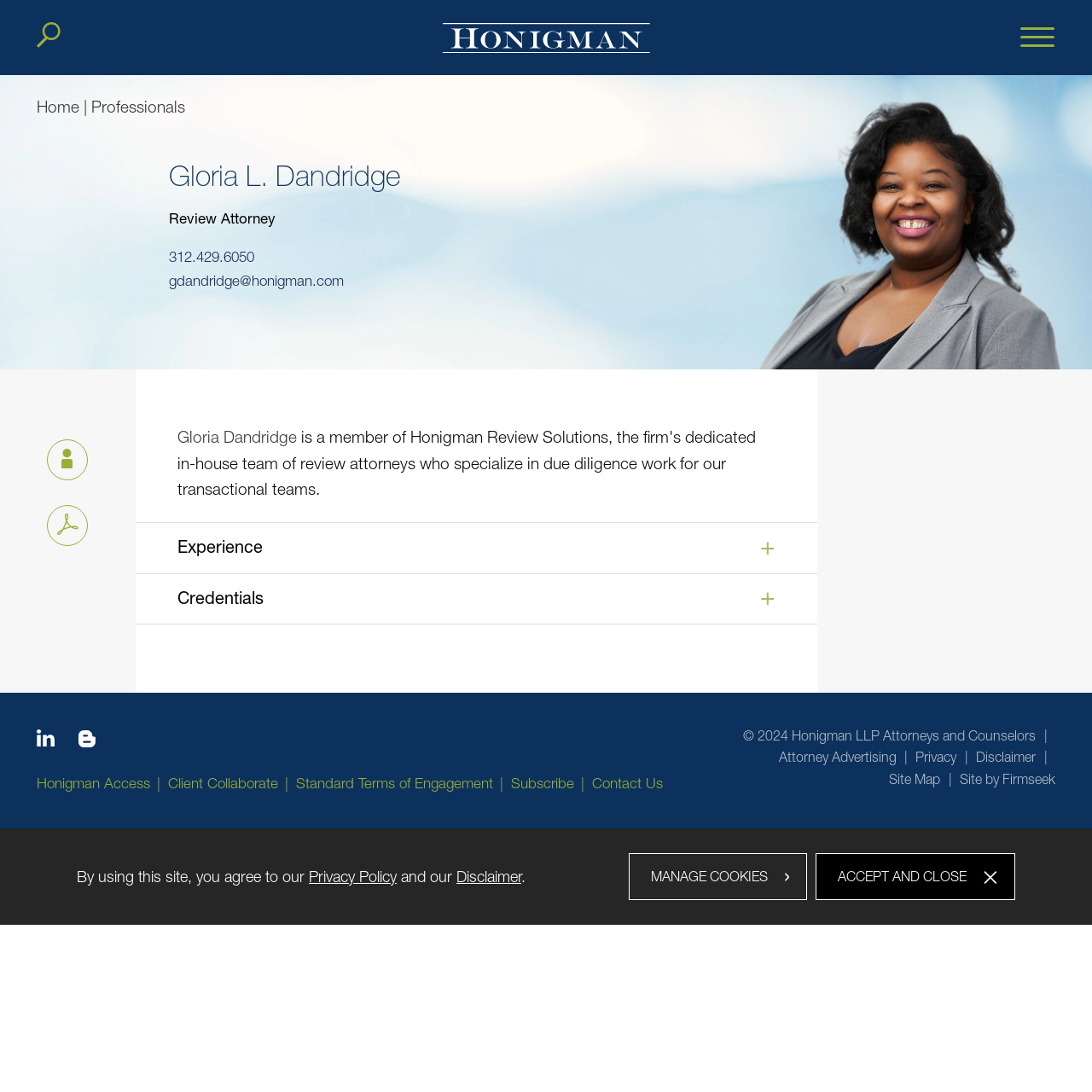Pinpoint the bounding box coordinates of the element to be clicked to execute the instruction: "View Gloria Dandridge's experience".

[0.162, 0.478, 0.71, 0.525]